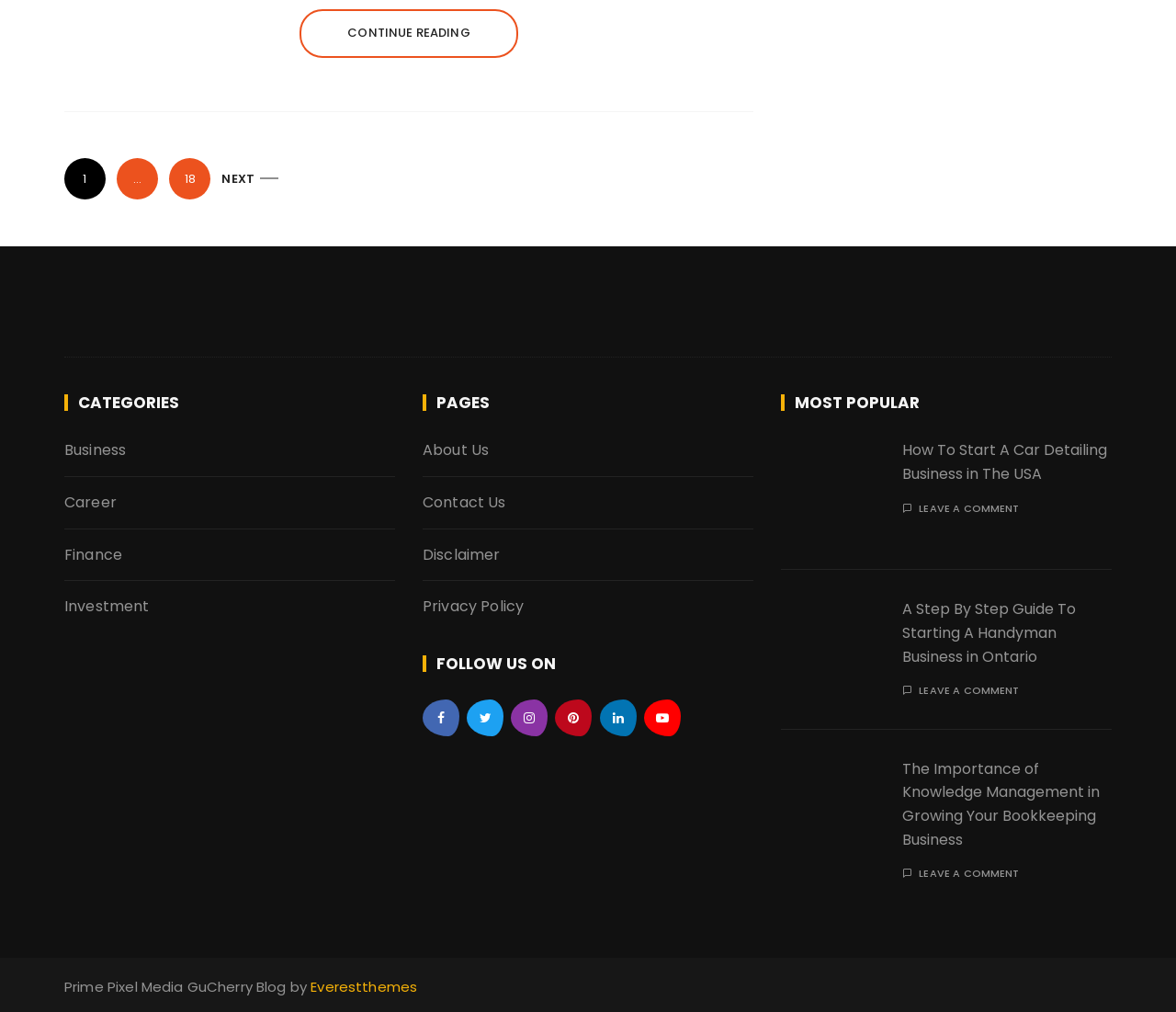Provide a short answer using a single word or phrase for the following question: 
What is the category of the first link under 'CATEGORIES'?

Business